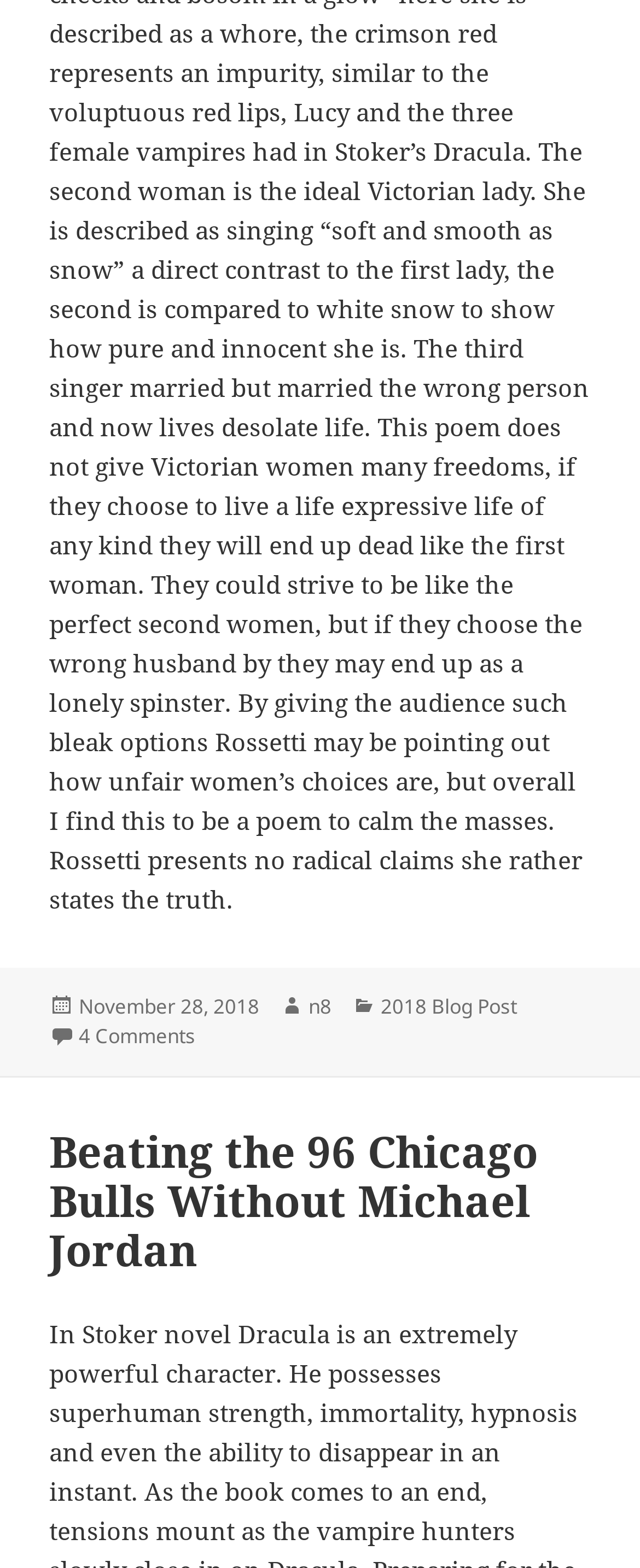Provide a single word or phrase answer to the question: 
What is the date of the blog post?

November 28, 2018